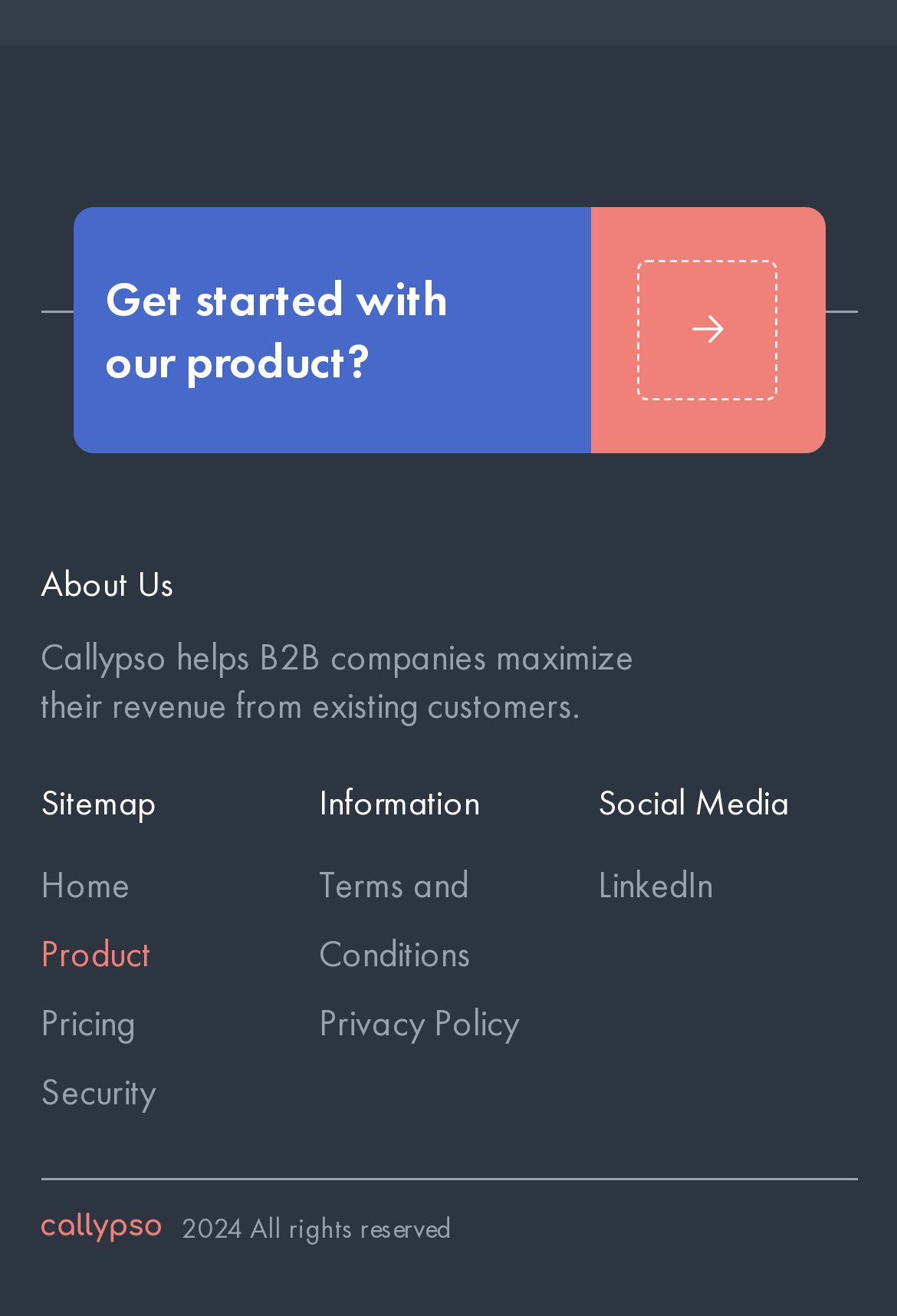Please locate the UI element described by "Terms and Conditions" and provide its bounding box coordinates.

[0.356, 0.647, 0.644, 0.751]